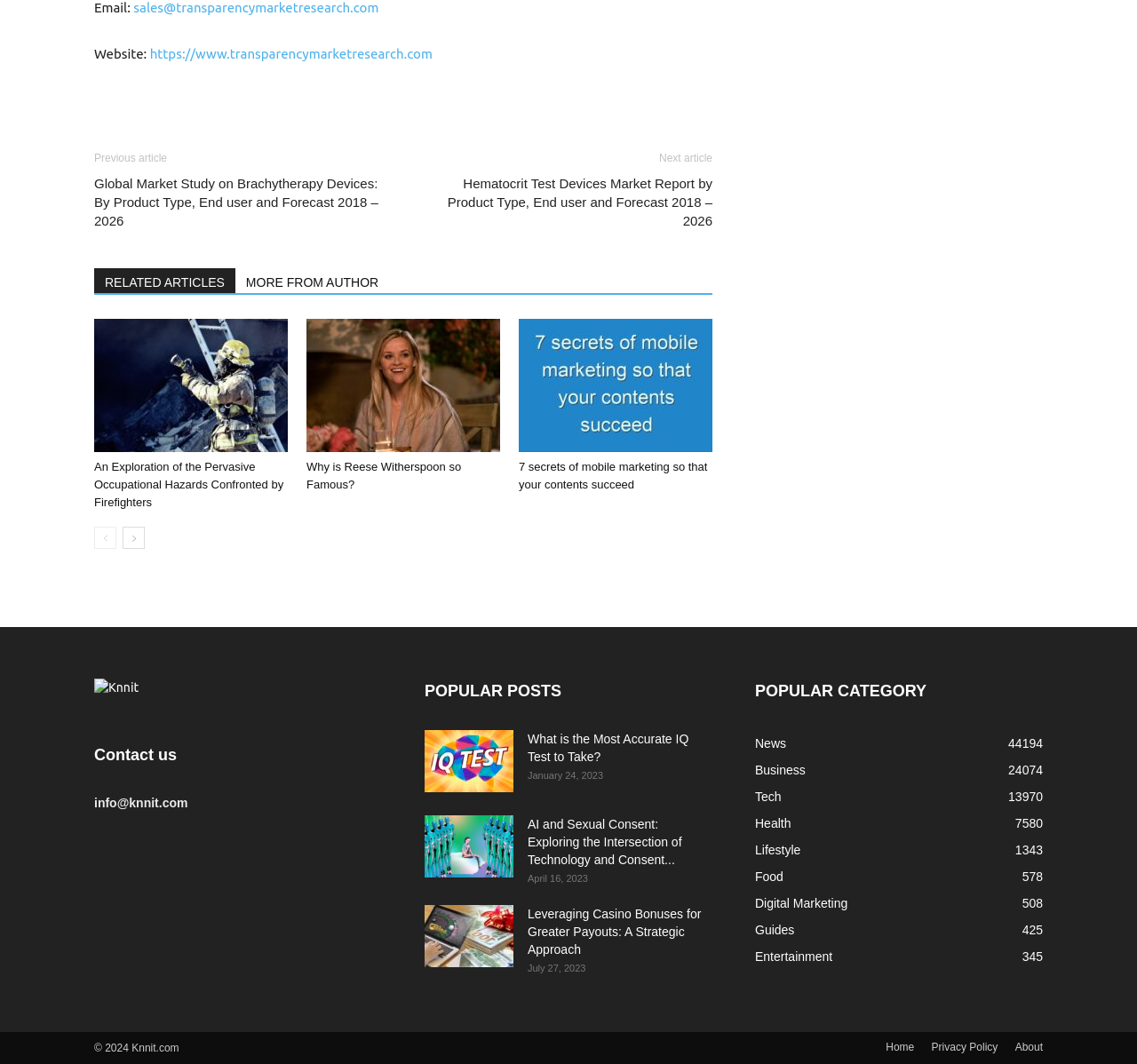What is the name of the author of the article 'An Exploration of the Pervasive Occupational Hazards Confronted by Firefighters'?
Give a one-word or short phrase answer based on the image.

Not specified